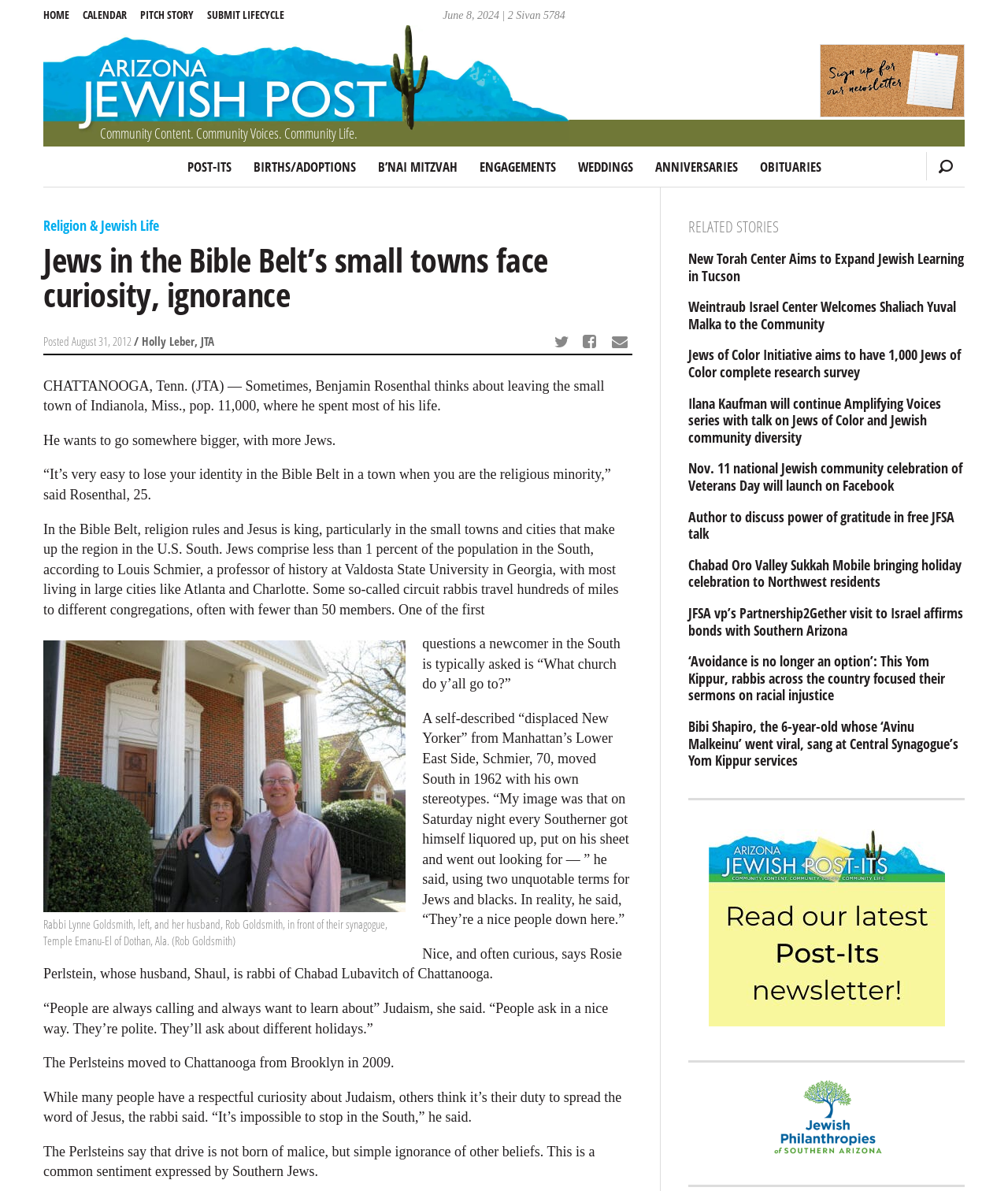What is the name of the synagogue in Dothan, Ala.?
Please use the image to provide an in-depth answer to the question.

I found the name of the synagogue by looking at the figcaption element that says 'Rabbi Lynne Goldsmith, left, and her husband, Rob Goldsmith, in front of their synagogue, Temple Emanu-El of Dothan, Ala. (Rob Goldsmith)'.